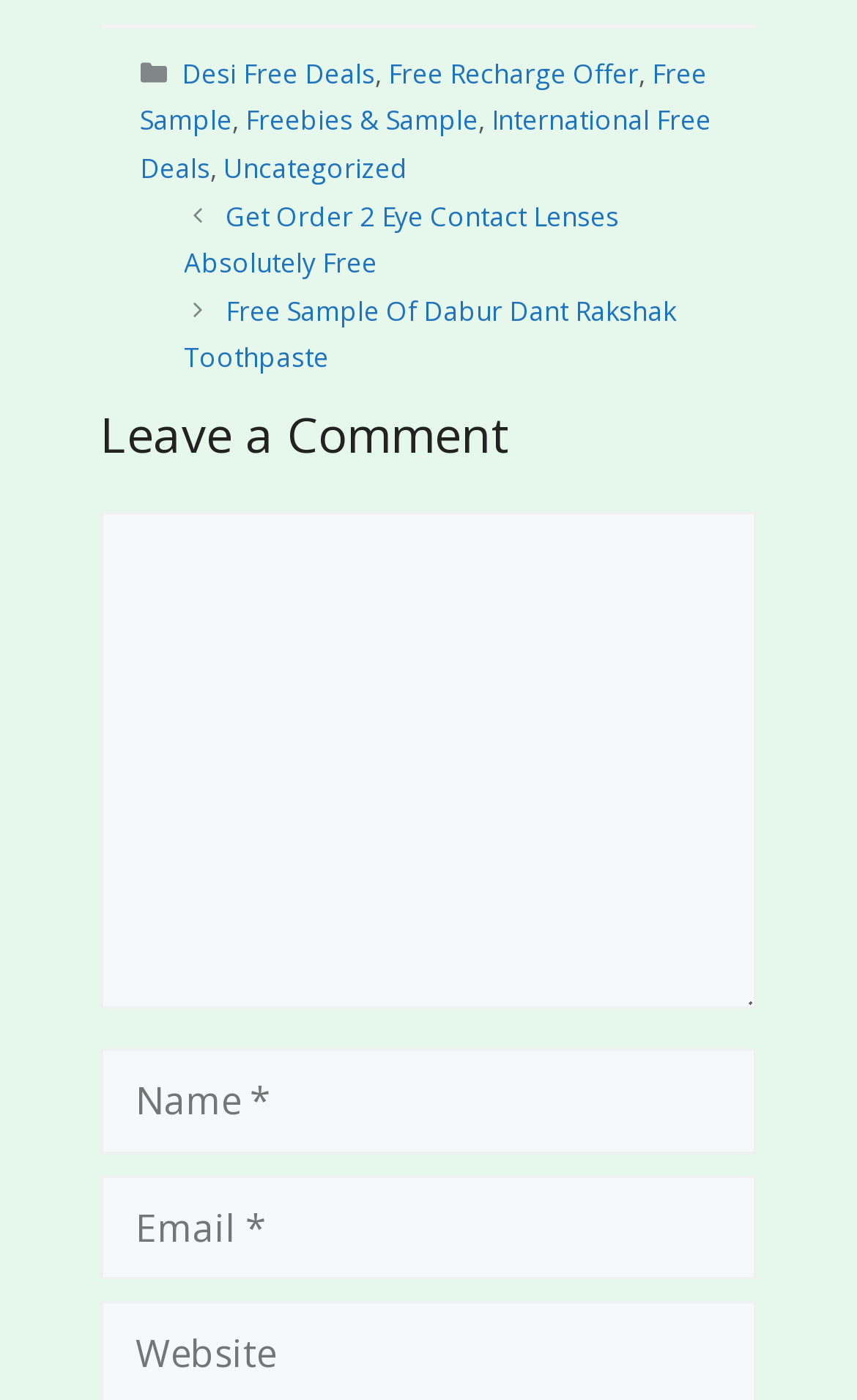Please predict the bounding box coordinates of the element's region where a click is necessary to complete the following instruction: "Enter your comment". The coordinates should be represented by four float numbers between 0 and 1, i.e., [left, top, right, bottom].

[0.117, 0.232, 0.883, 0.587]